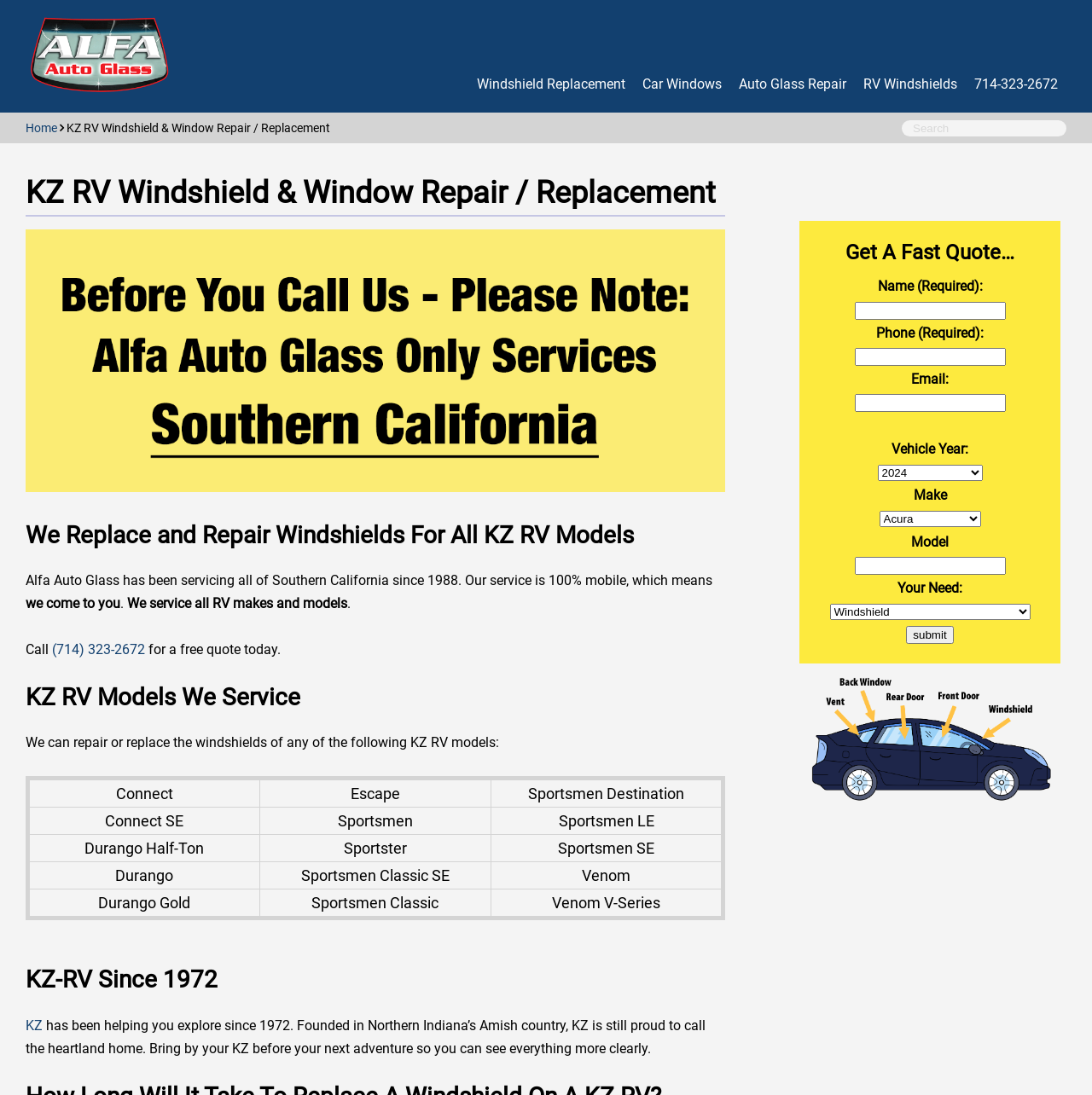What is the phone number to call for a free quote?
Look at the screenshot and respond with a single word or phrase.

(714) 323-2672